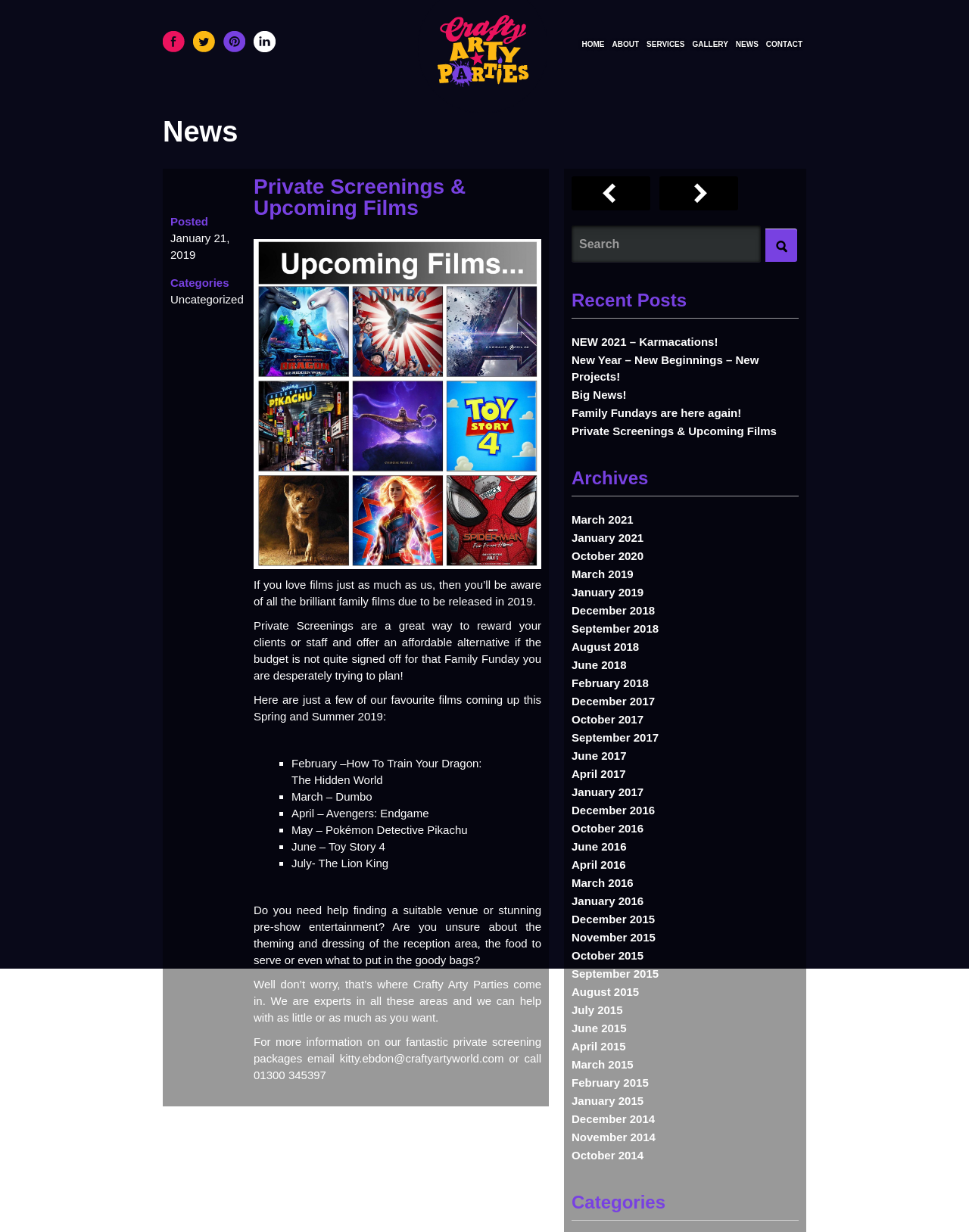Provide your answer to the question using just one word or phrase: What is the purpose of Crafty Arty Parties?

Help with private screenings